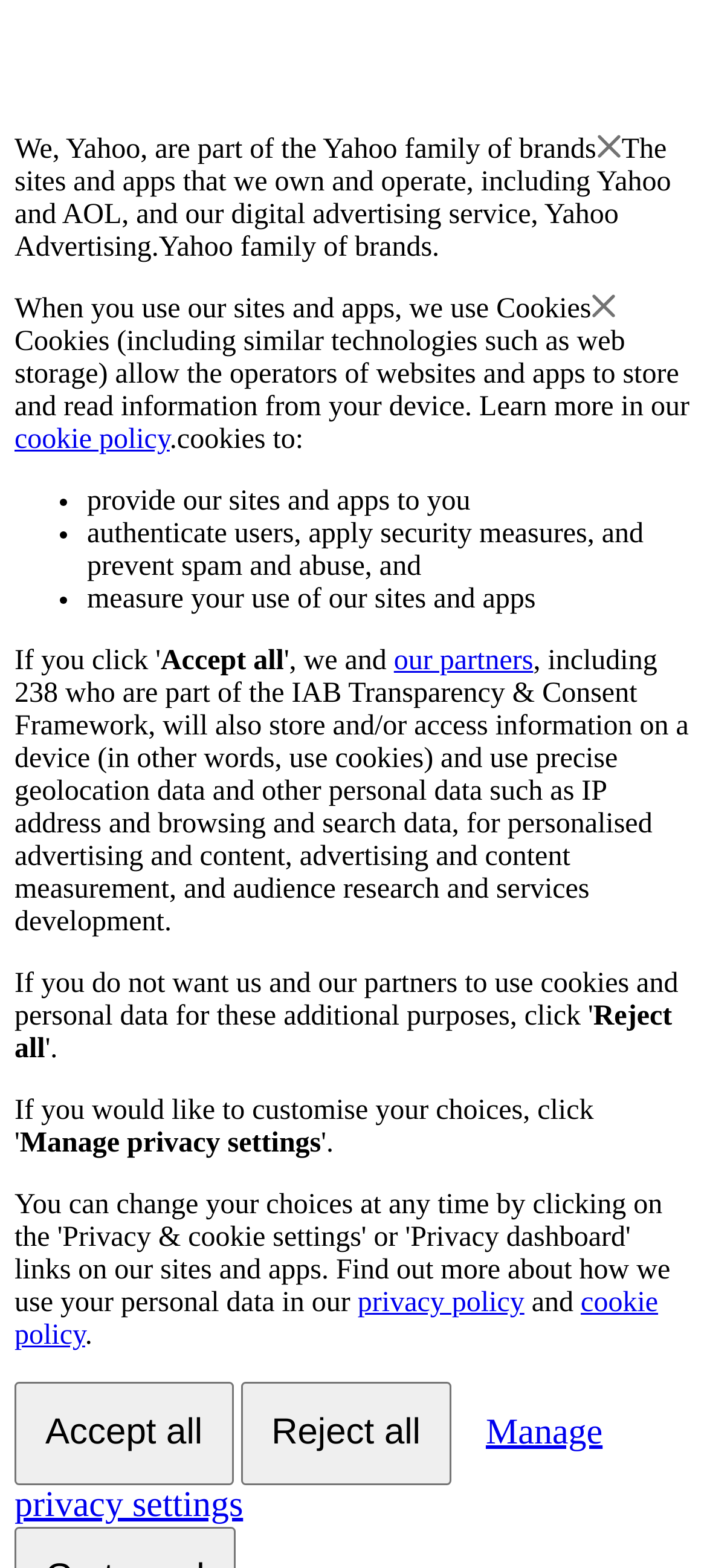Use one word or a short phrase to answer the question provided: 
What do cookies allow operators to do?

Store and read information